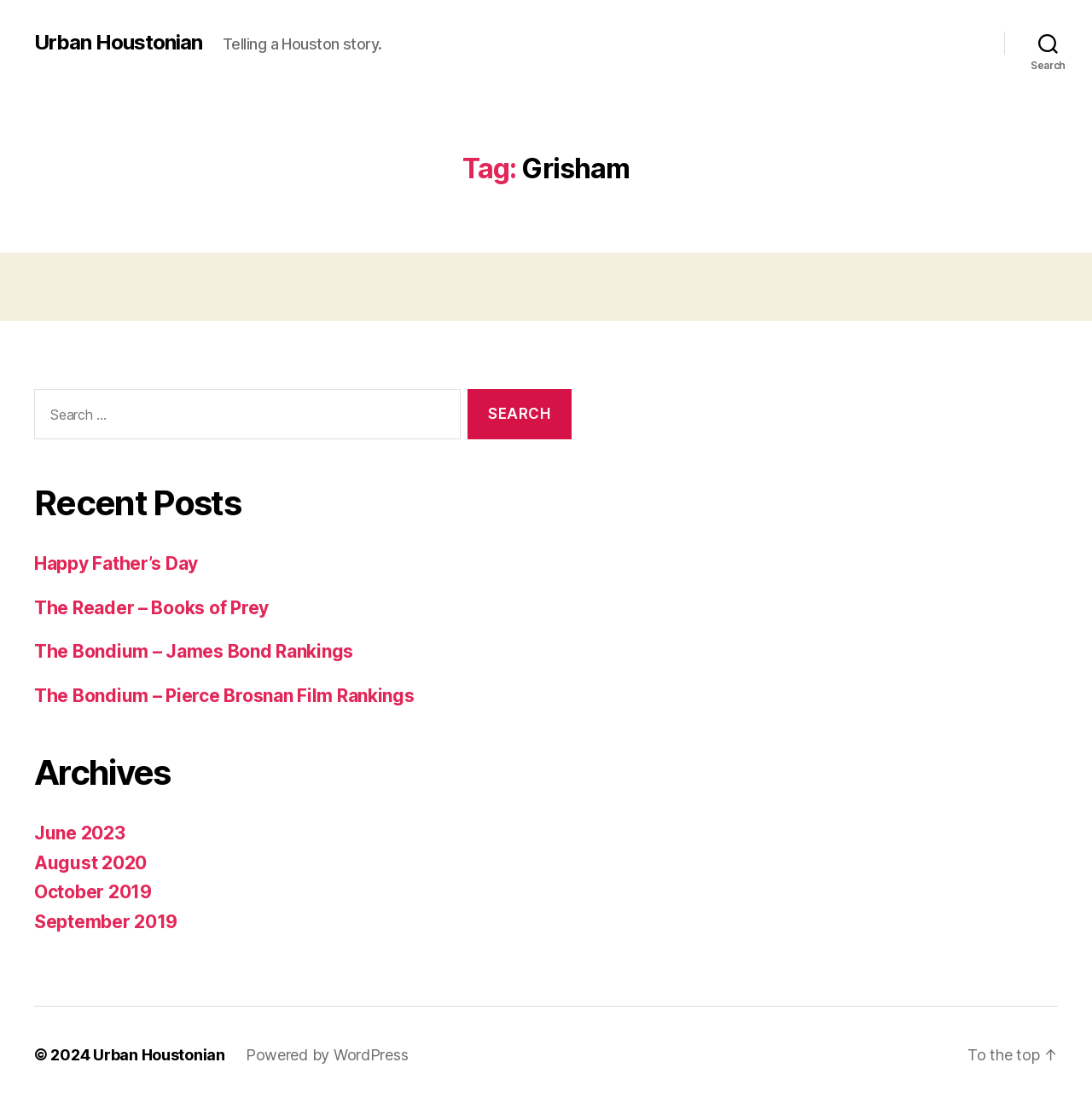Pinpoint the bounding box coordinates of the element to be clicked to execute the instruction: "Go to archives of June 2023".

[0.031, 0.746, 0.115, 0.765]